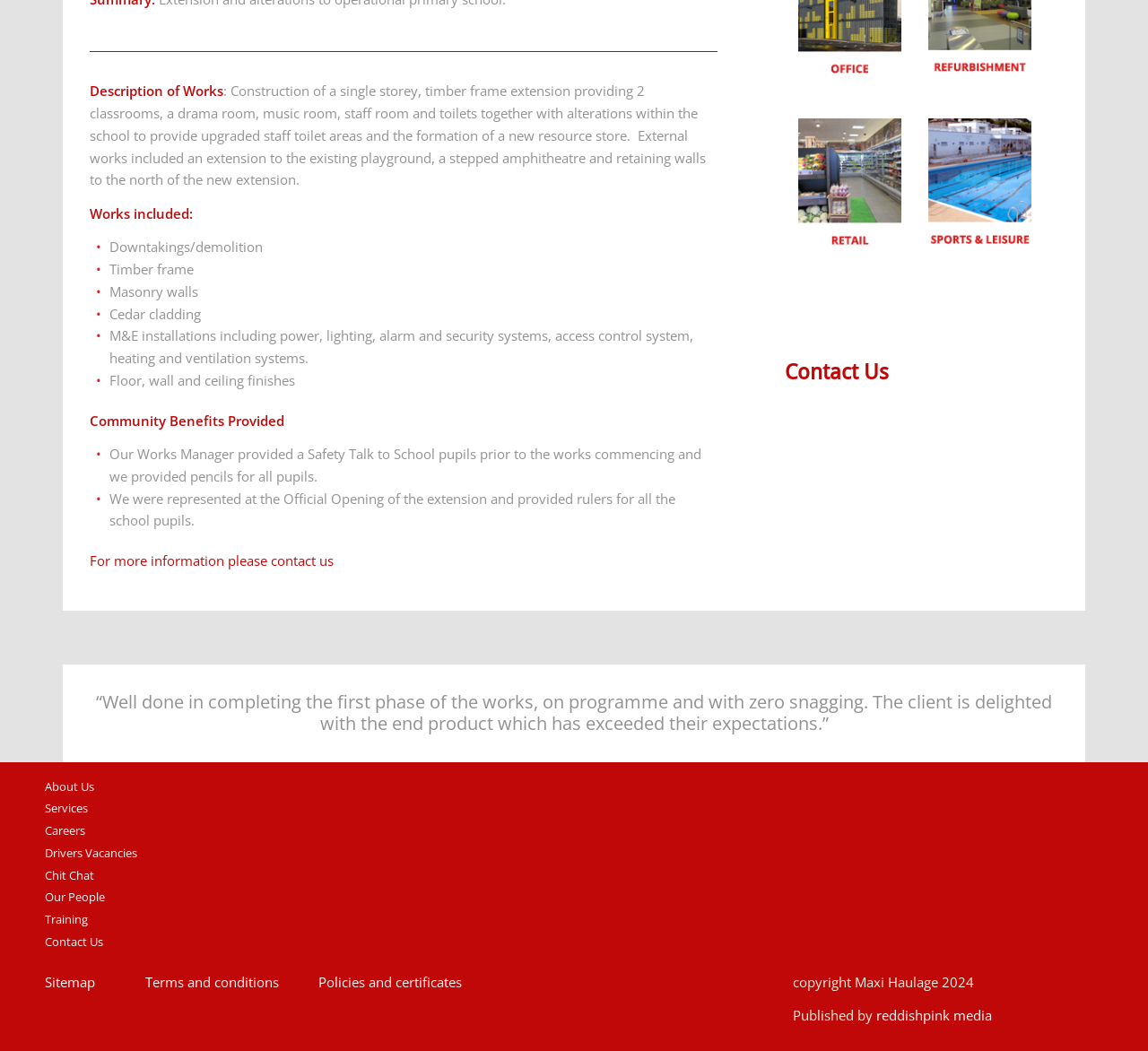Respond to the question below with a concise word or phrase:
What is the project about?

Construction of a single storey extension